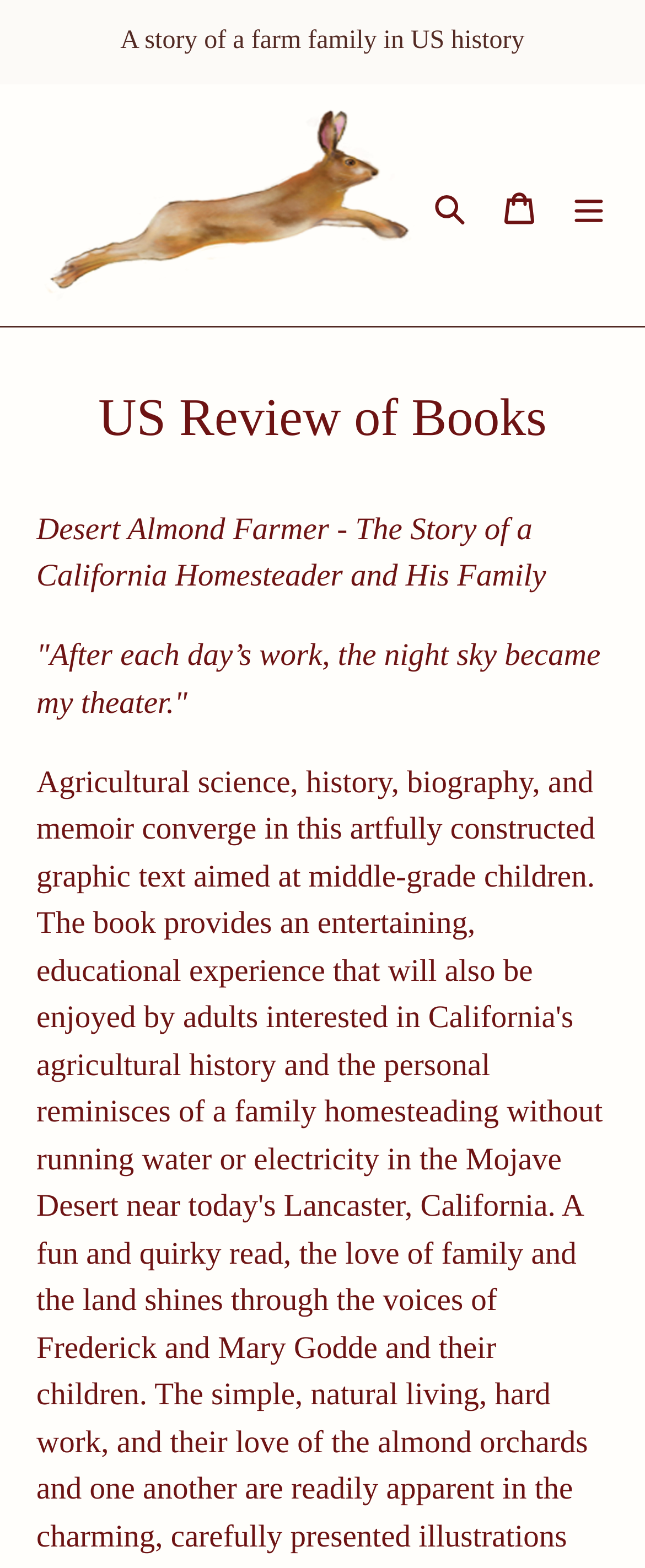Identify the bounding box of the UI element that matches this description: "Cart 0 items".

[0.751, 0.105, 0.859, 0.157]